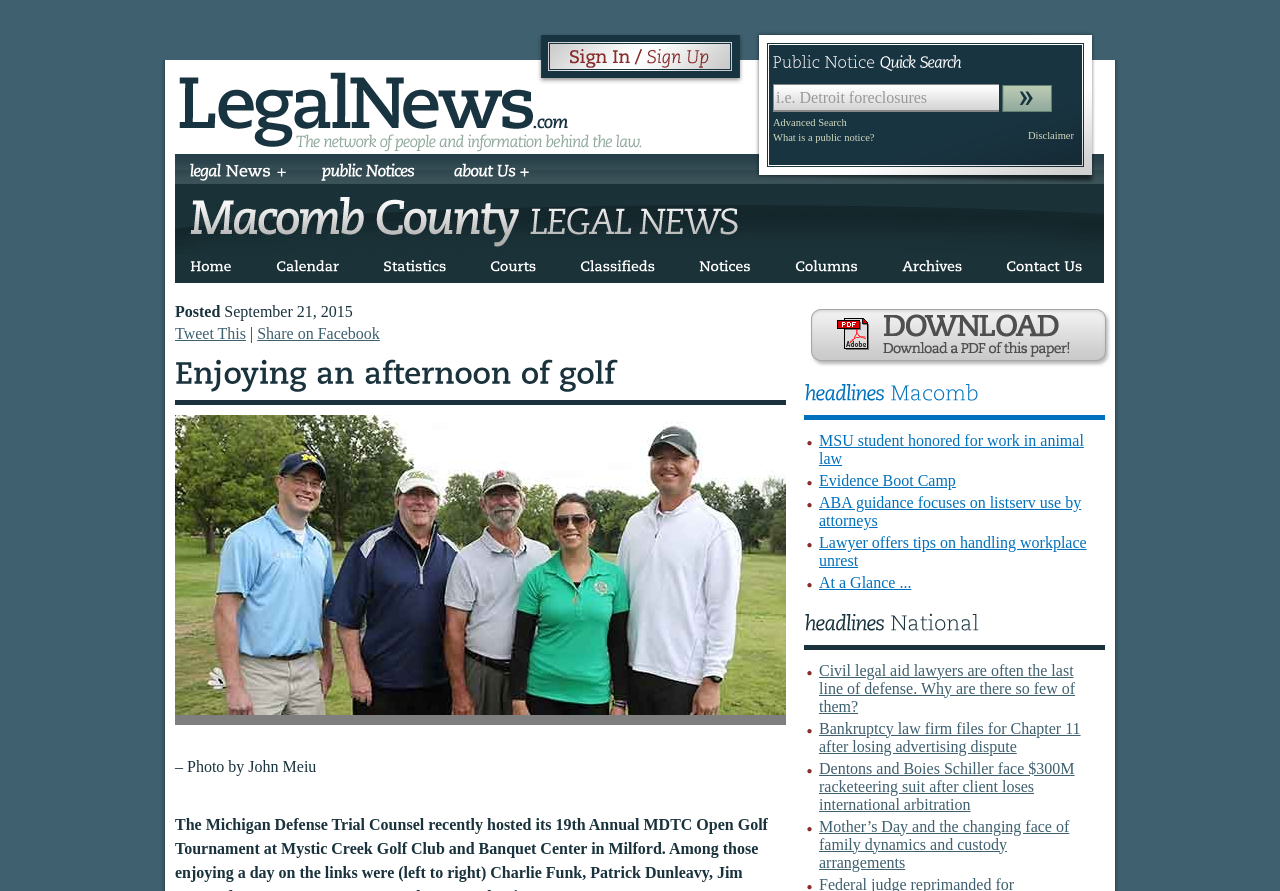Given the description of a UI element: "At a Glance ...", identify the bounding box coordinates of the matching element in the webpage screenshot.

[0.64, 0.644, 0.712, 0.663]